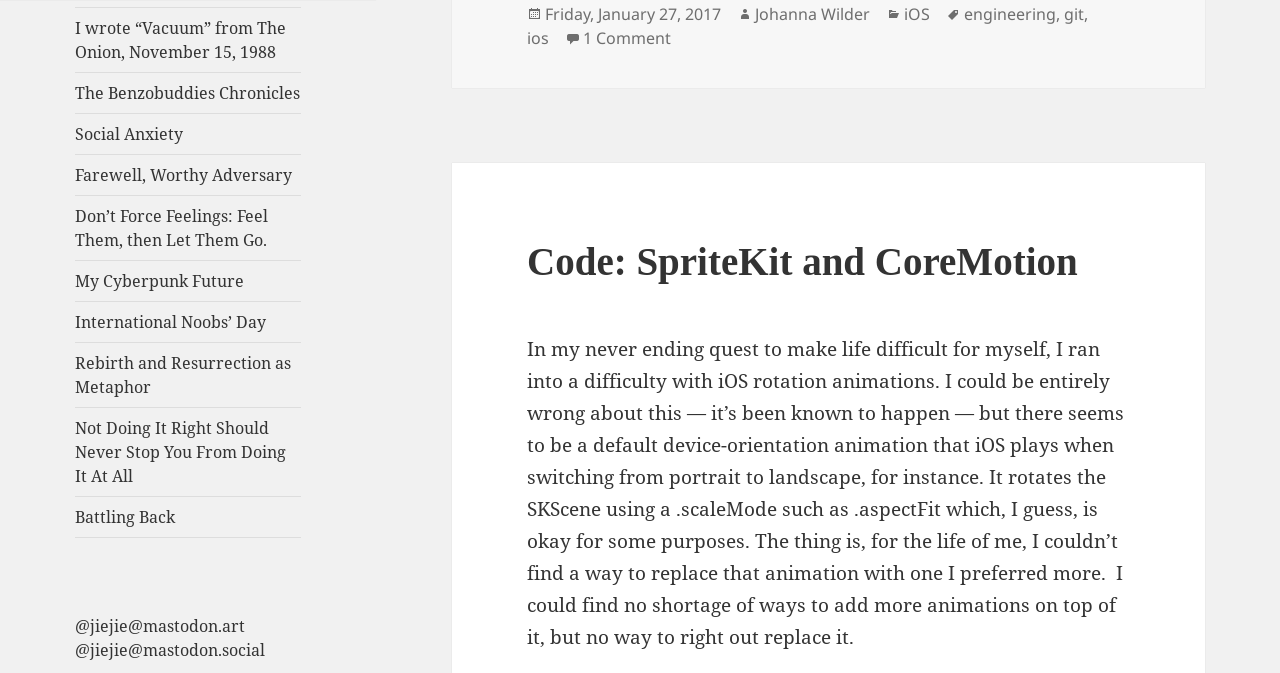Determine the bounding box coordinates of the clickable element to achieve the following action: 'View the article 'I wrote “Vacuum” from The Onion, November 15, 1988''. Provide the coordinates as four float values between 0 and 1, formatted as [left, top, right, bottom].

[0.059, 0.013, 0.235, 0.108]